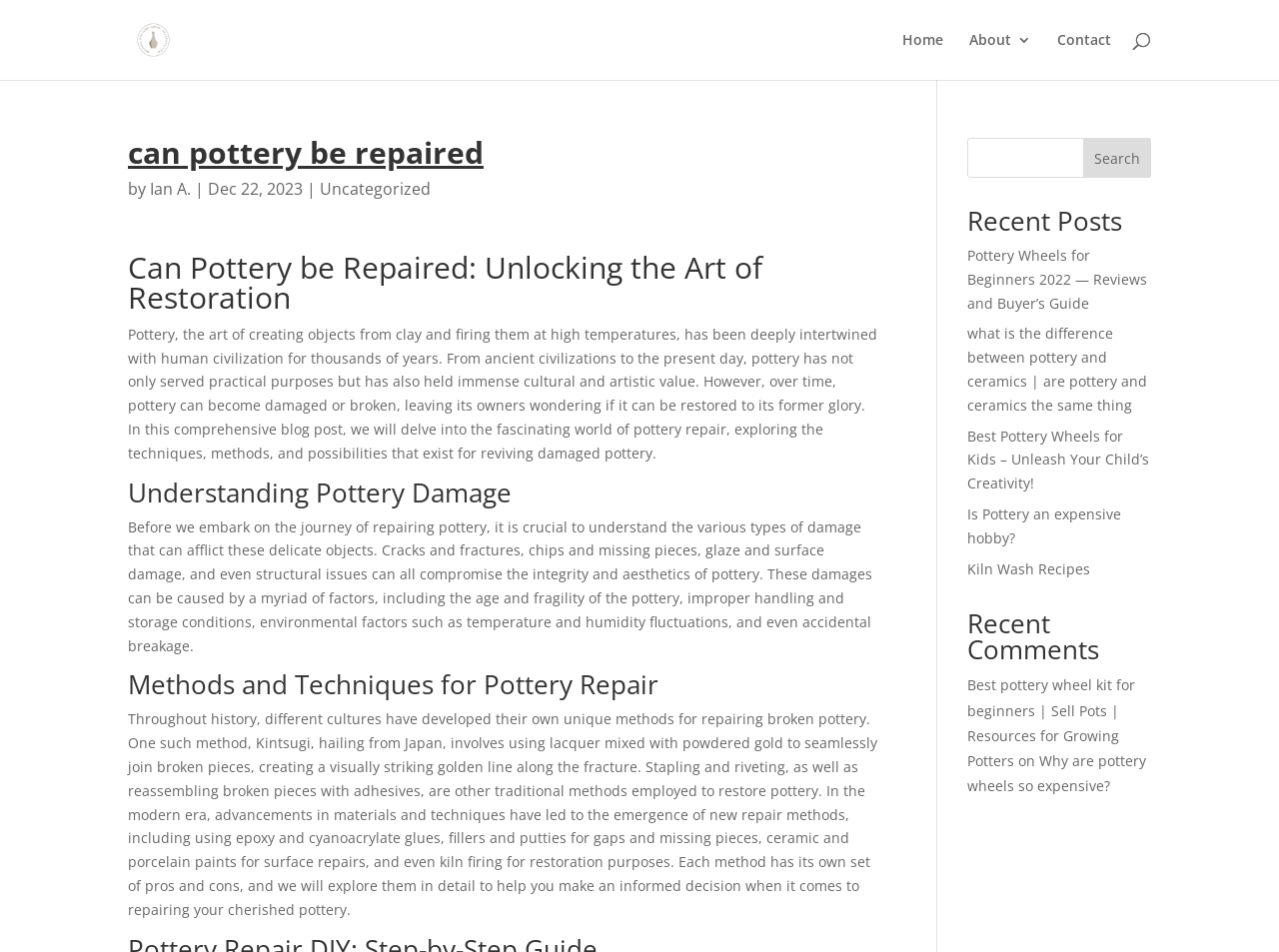Identify the bounding box of the HTML element described as: "Search".

[0.847, 0.145, 0.9, 0.187]